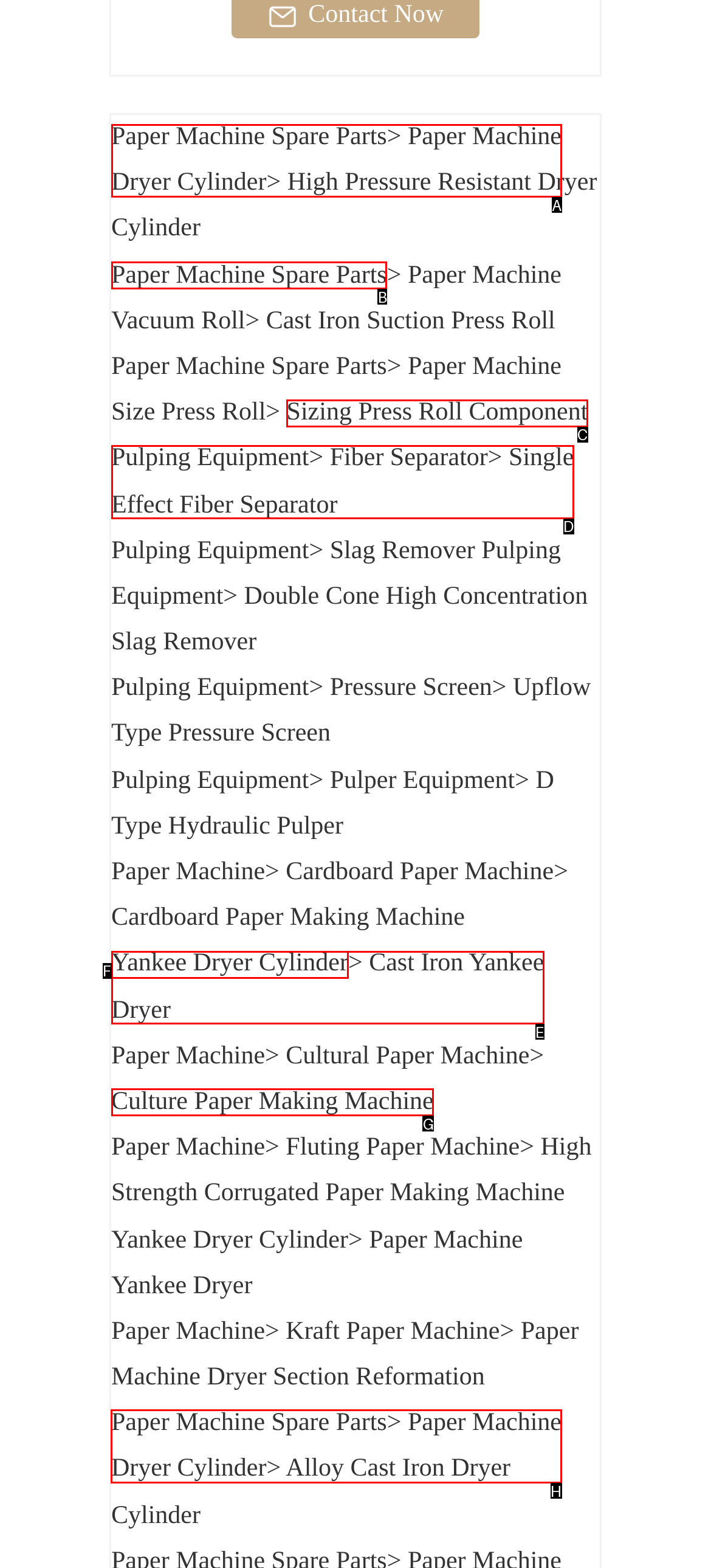Determine which HTML element to click on in order to complete the action: Explore Paper Machine Dryer Cylinder.
Reply with the letter of the selected option.

H